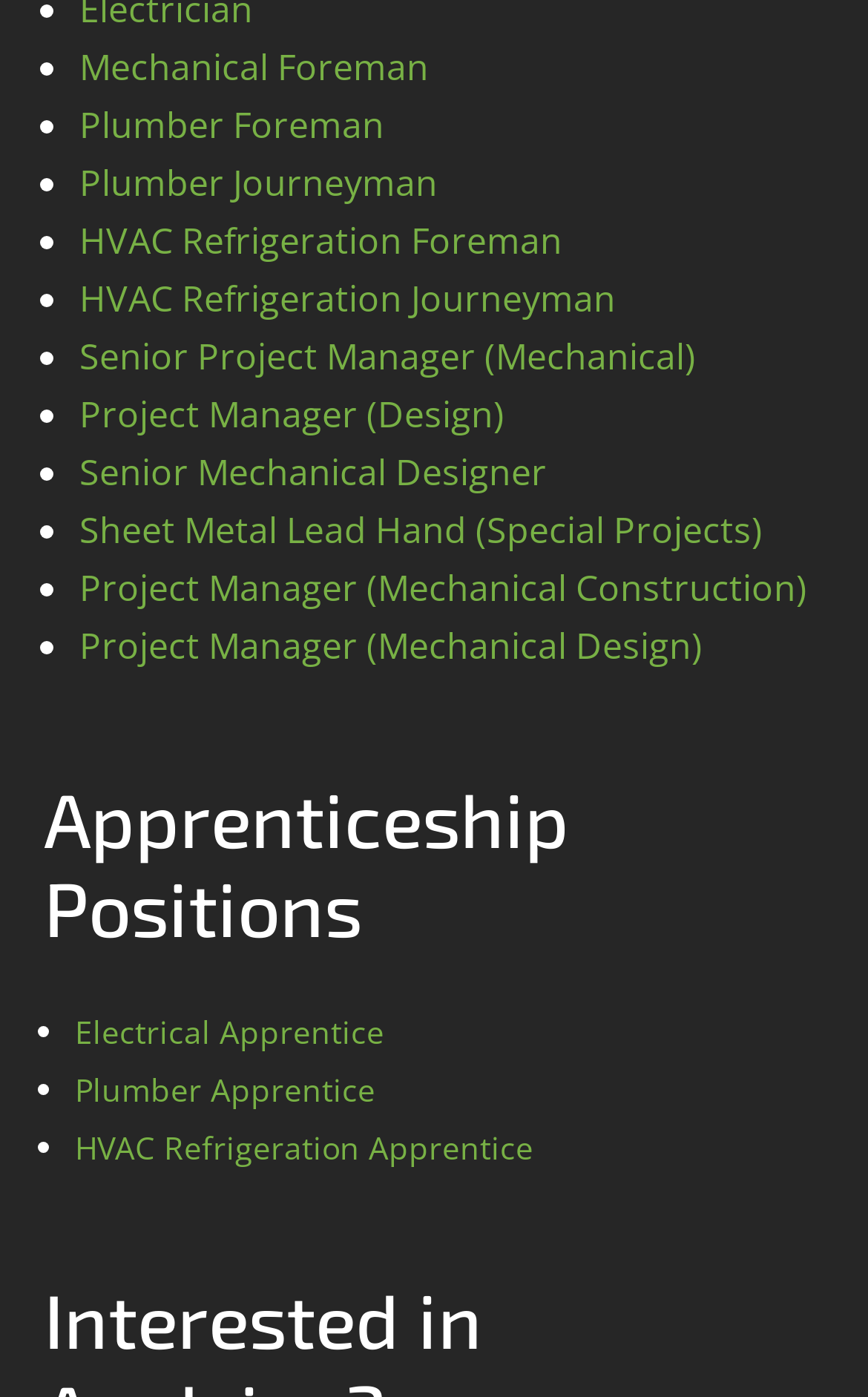Answer the question using only a single word or phrase: 
Is there a 'Senior Mechanical Designer' job position?

Yes